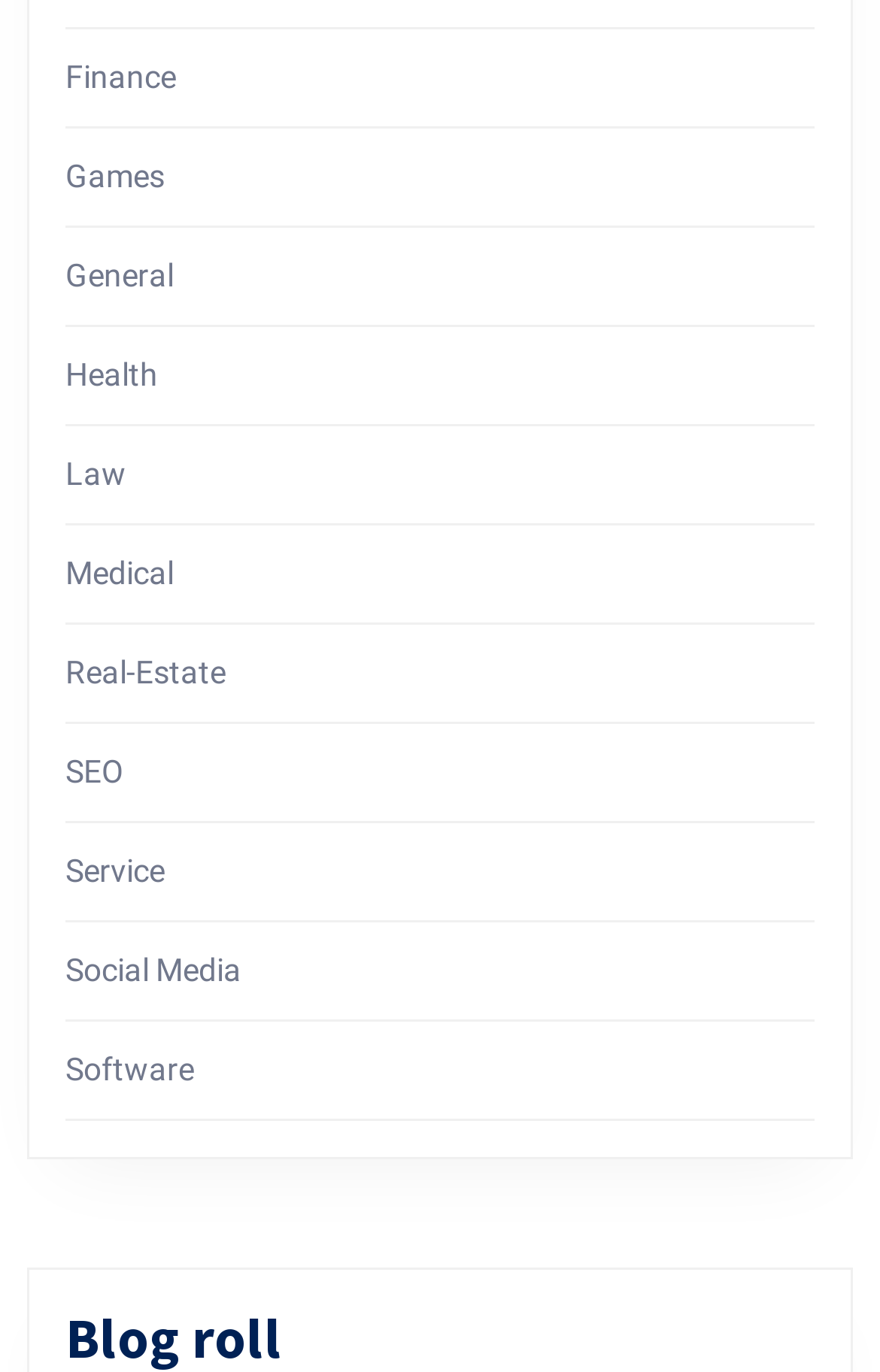Please provide a brief answer to the following inquiry using a single word or phrase:
How many categories start with the letter 'S'?

3